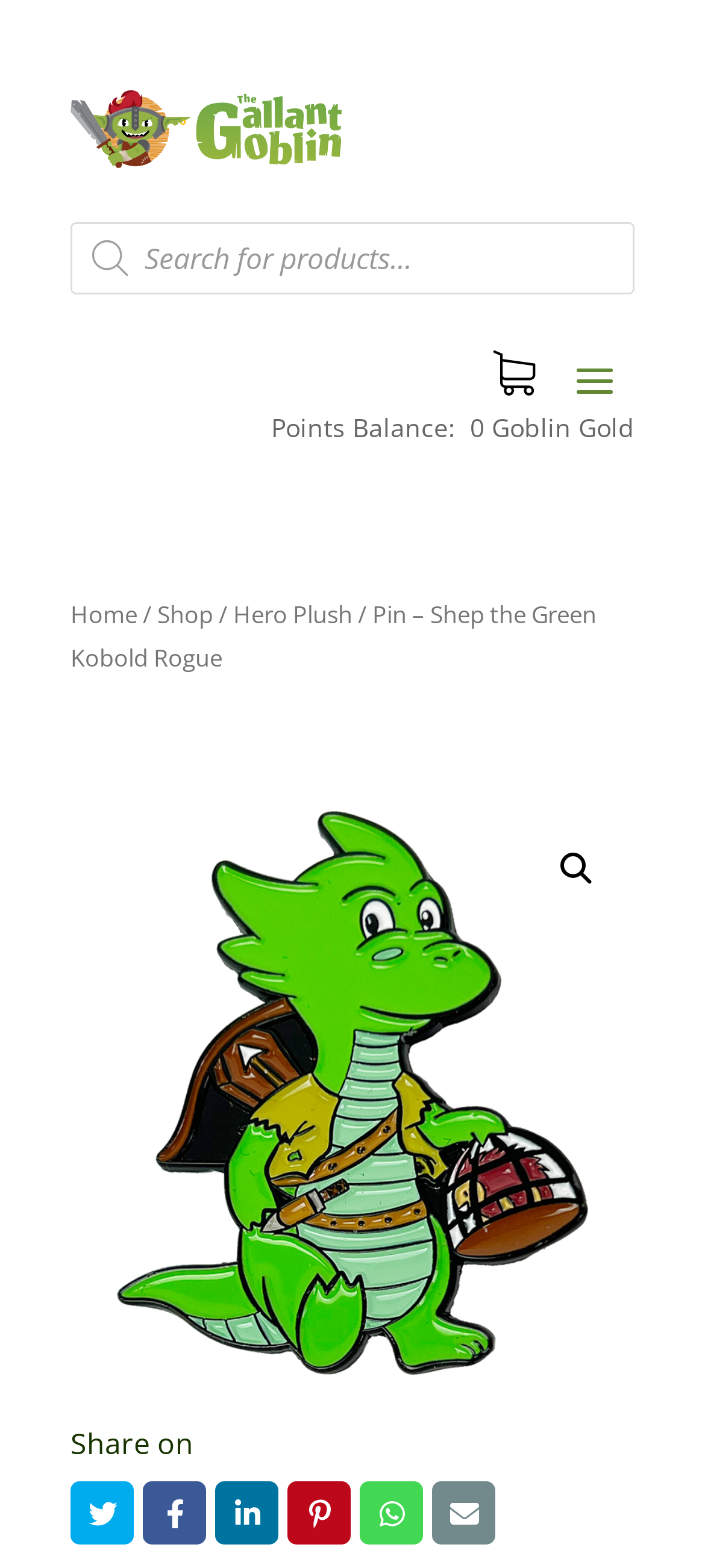How many images are on the page?
Please look at the screenshot and answer using one word or phrase.

7